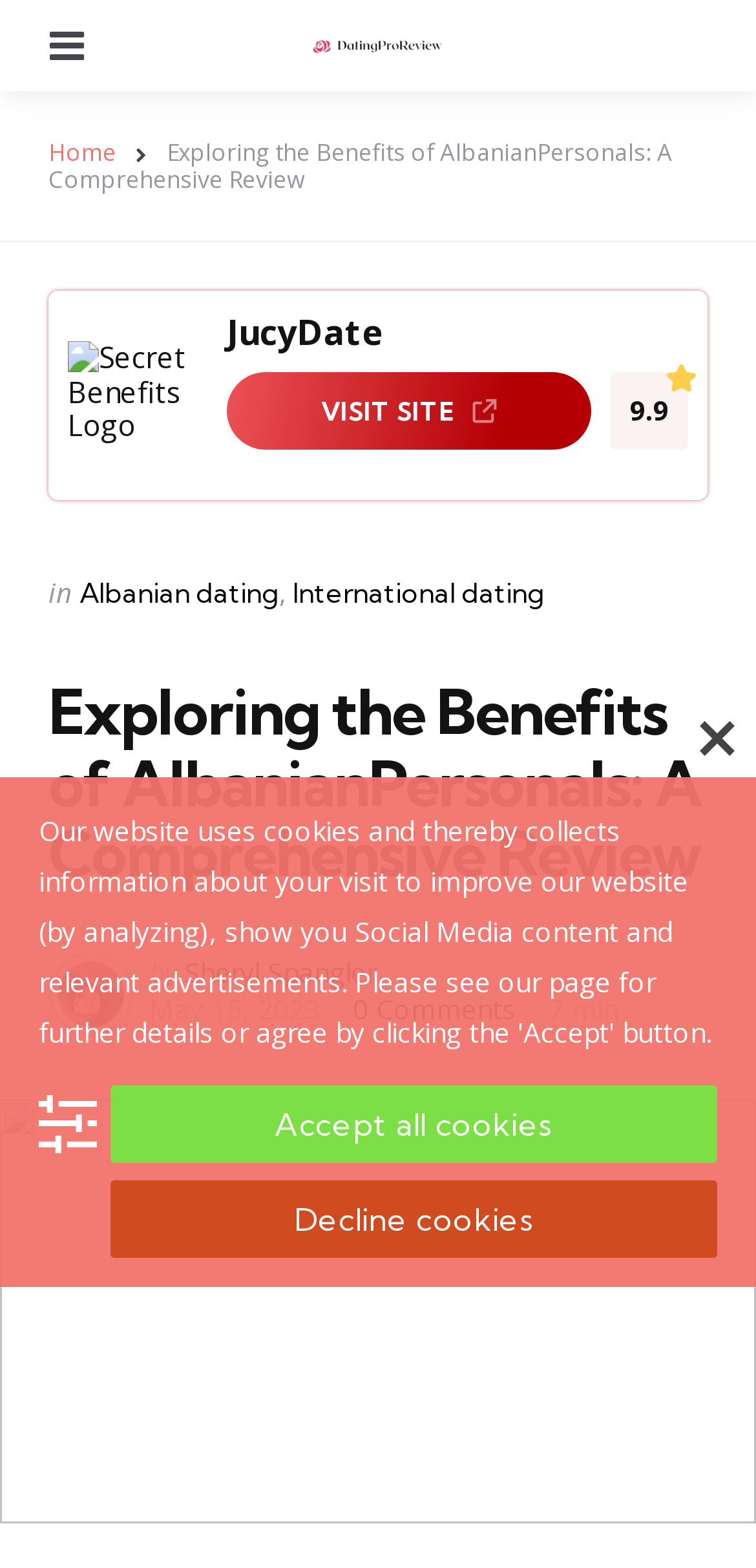Provide the bounding box coordinates for the UI element that is described as: "alt="datingproreview.com"".

[0.41, 0.022, 0.59, 0.036]